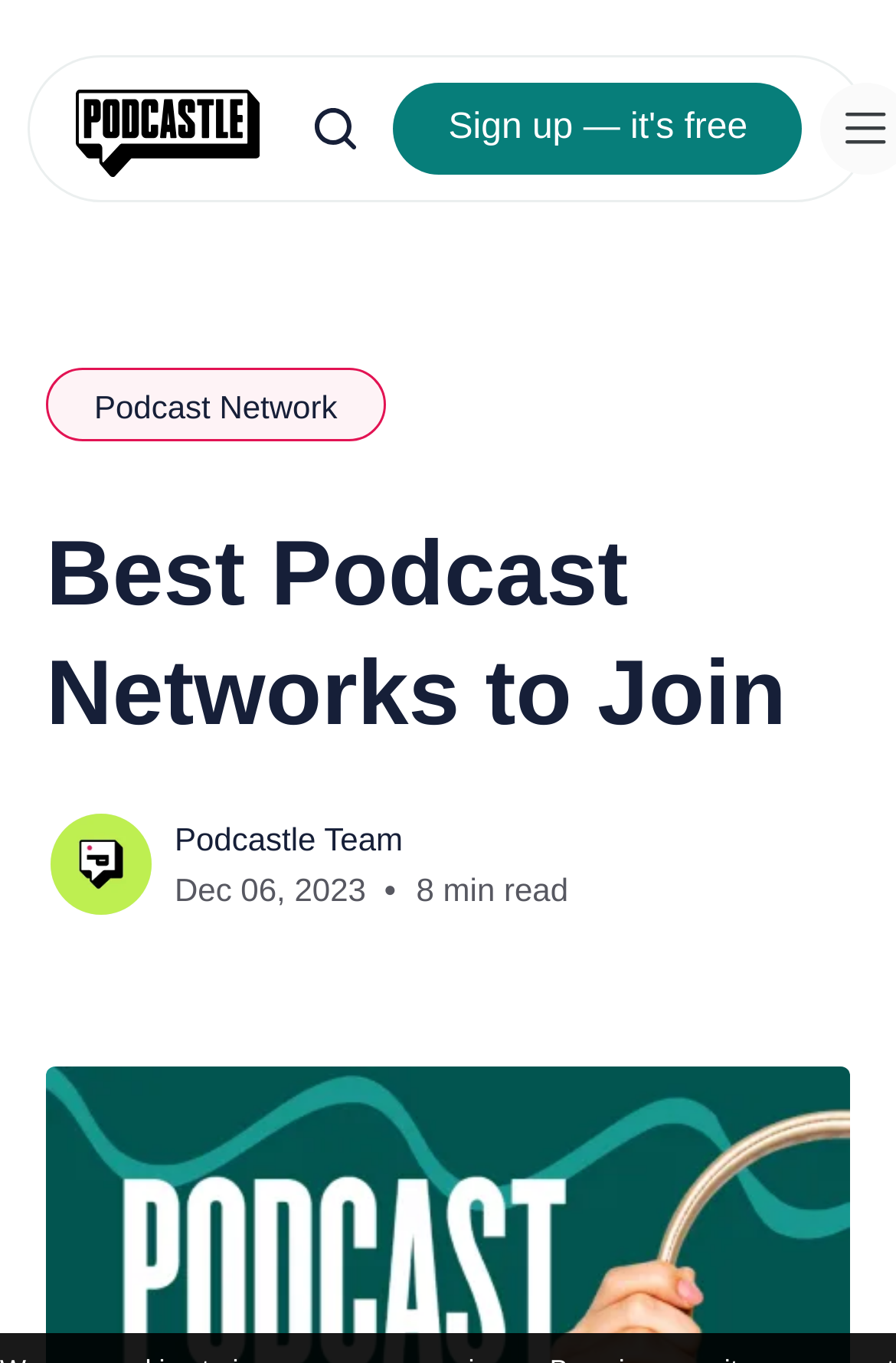Can you find and provide the main heading text of this webpage?

Best Podcast Networks to Join